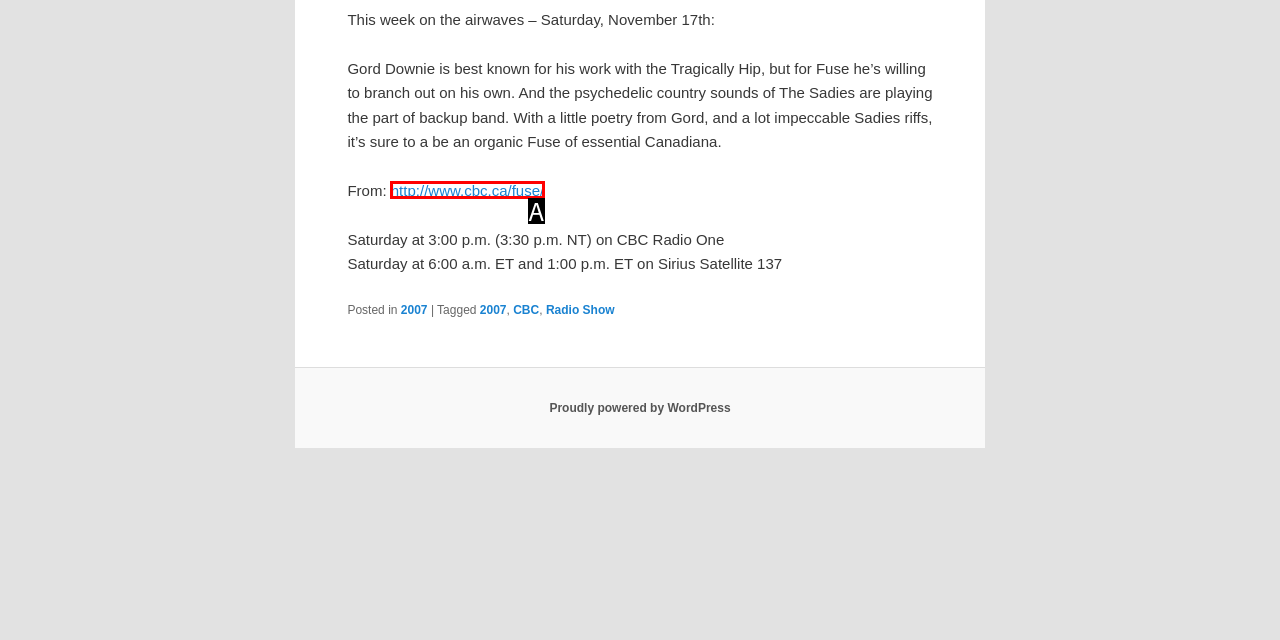From the given choices, determine which HTML element aligns with the description: http://www.cbc.ca/fuse/ Respond with the letter of the appropriate option.

A